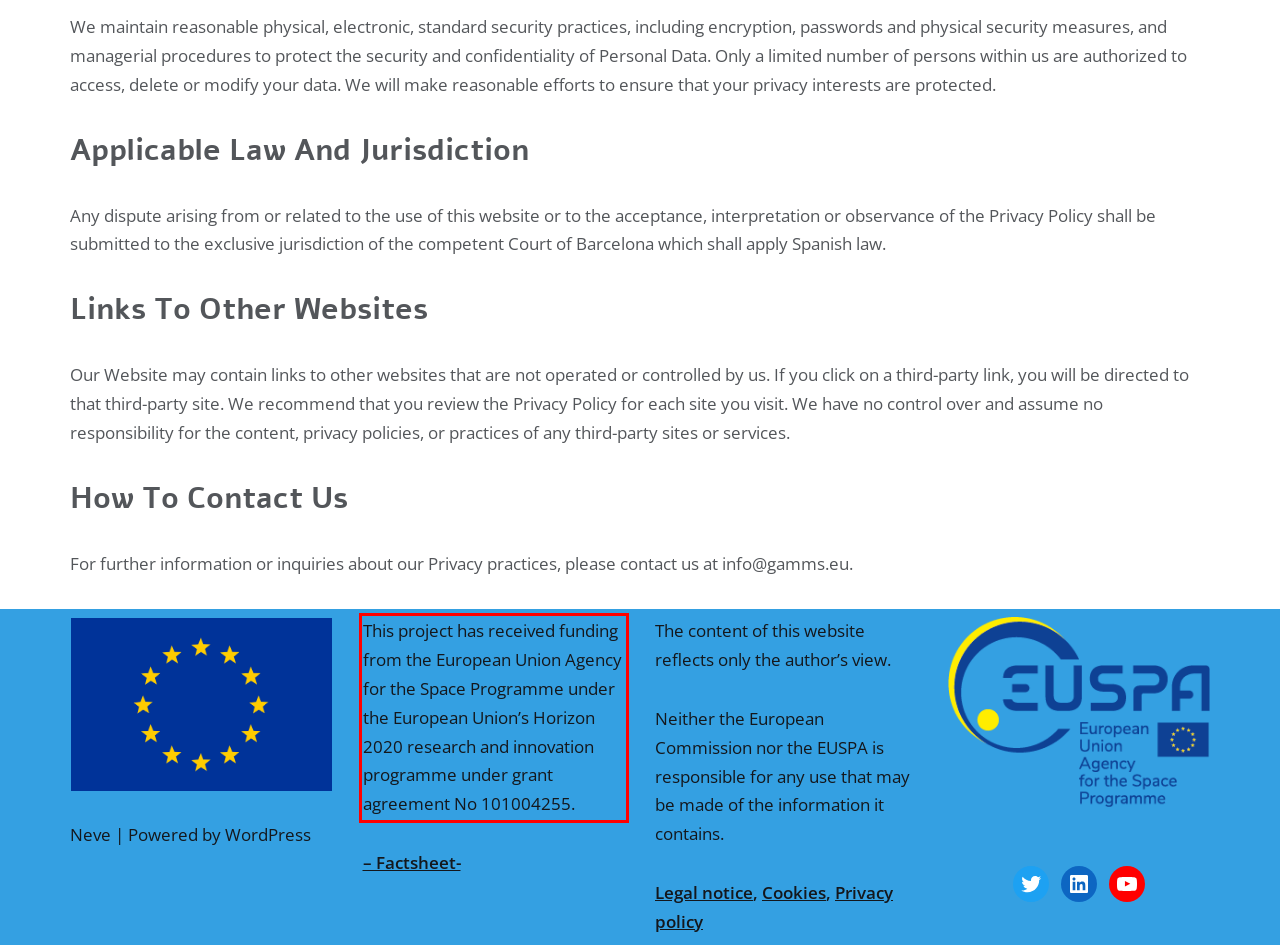Please use OCR to extract the text content from the red bounding box in the provided webpage screenshot.

This project has received funding from the European Union Agency for the Space Programme under the European Union’s Horizon 2020 research and innovation programme under grant agreement No 101004255.